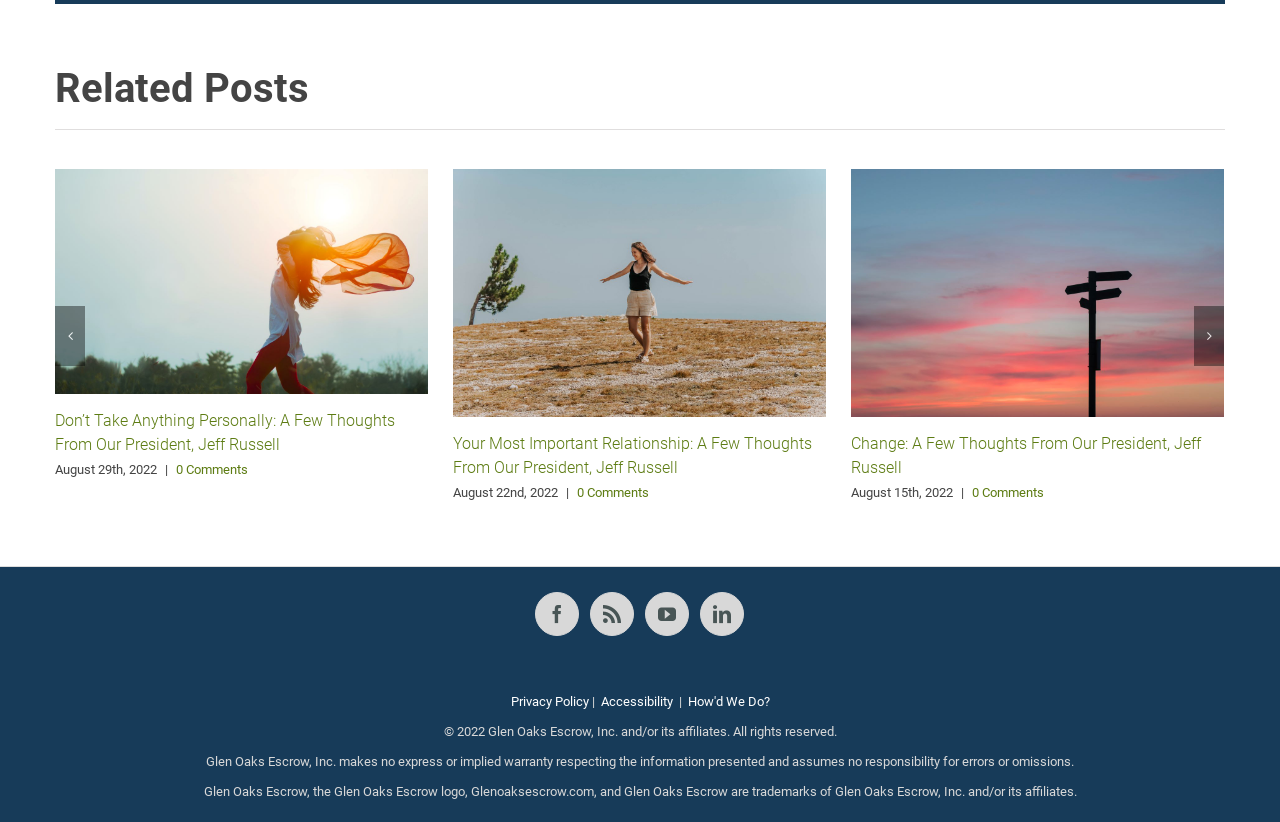What social media platforms are linked?
Analyze the image and deliver a detailed answer to the question.

I found a section at the bottom of the webpage with links to various social media platforms. The platforms linked are Facebook, Rss, YouTube, and LinkedIn.